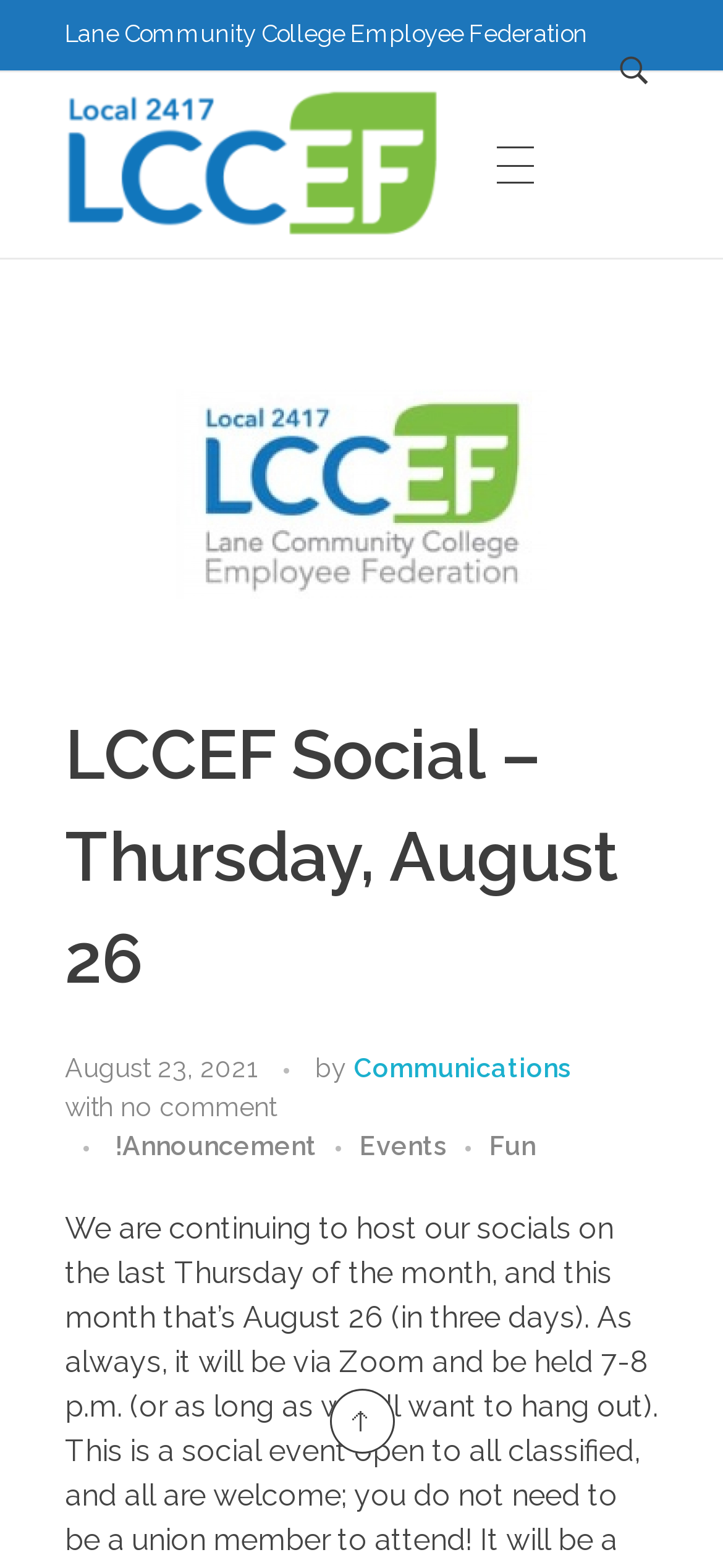What is the name of the union?
Answer the question with just one word or phrase using the image.

LCCEF